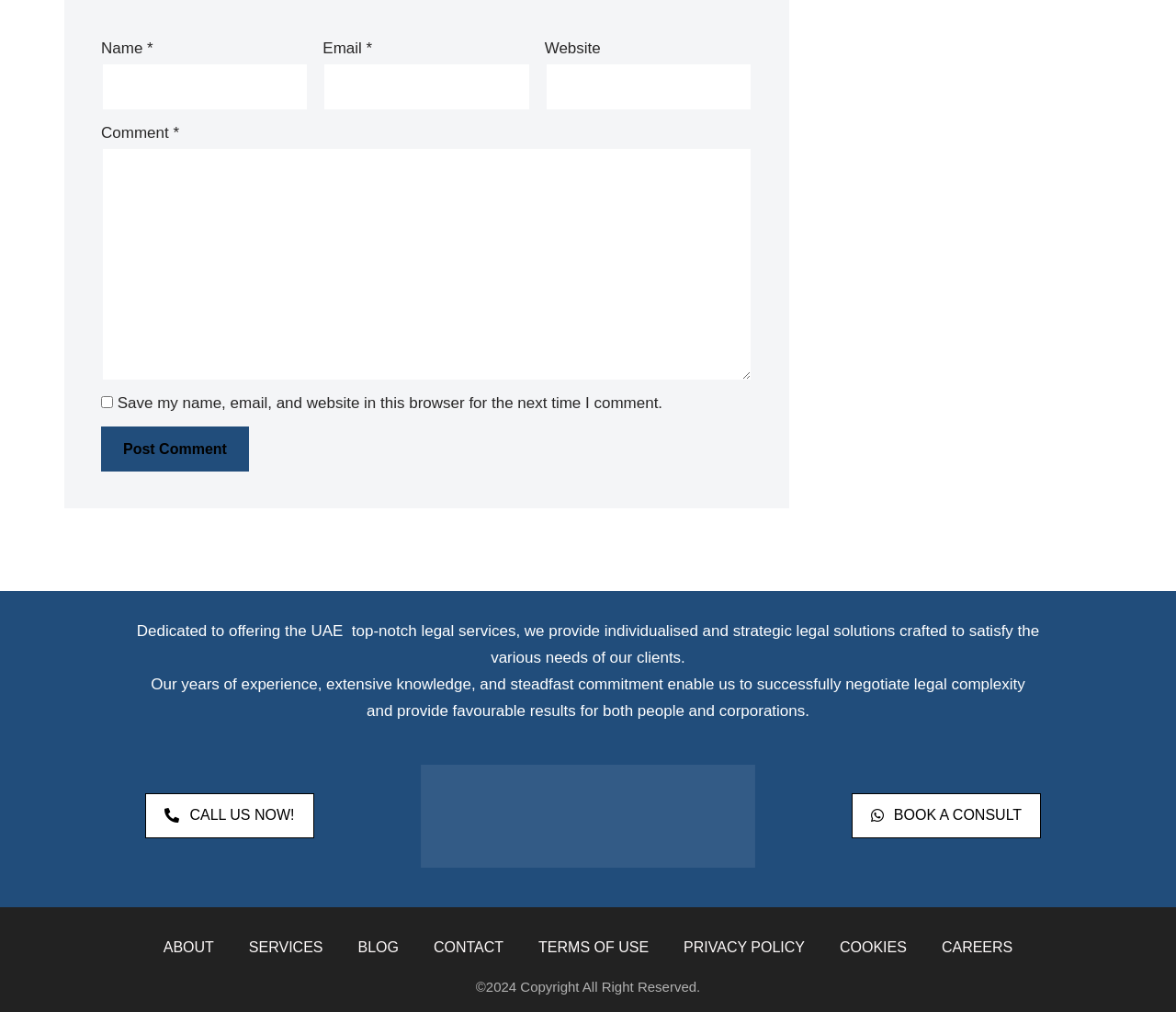What is the label of the first textbox?
Look at the image and respond to the question as thoroughly as possible.

The first textbox has a label 'Name' which is indicated by the StaticText element with the text 'Name' and the textbox element with the description 'Name *'.